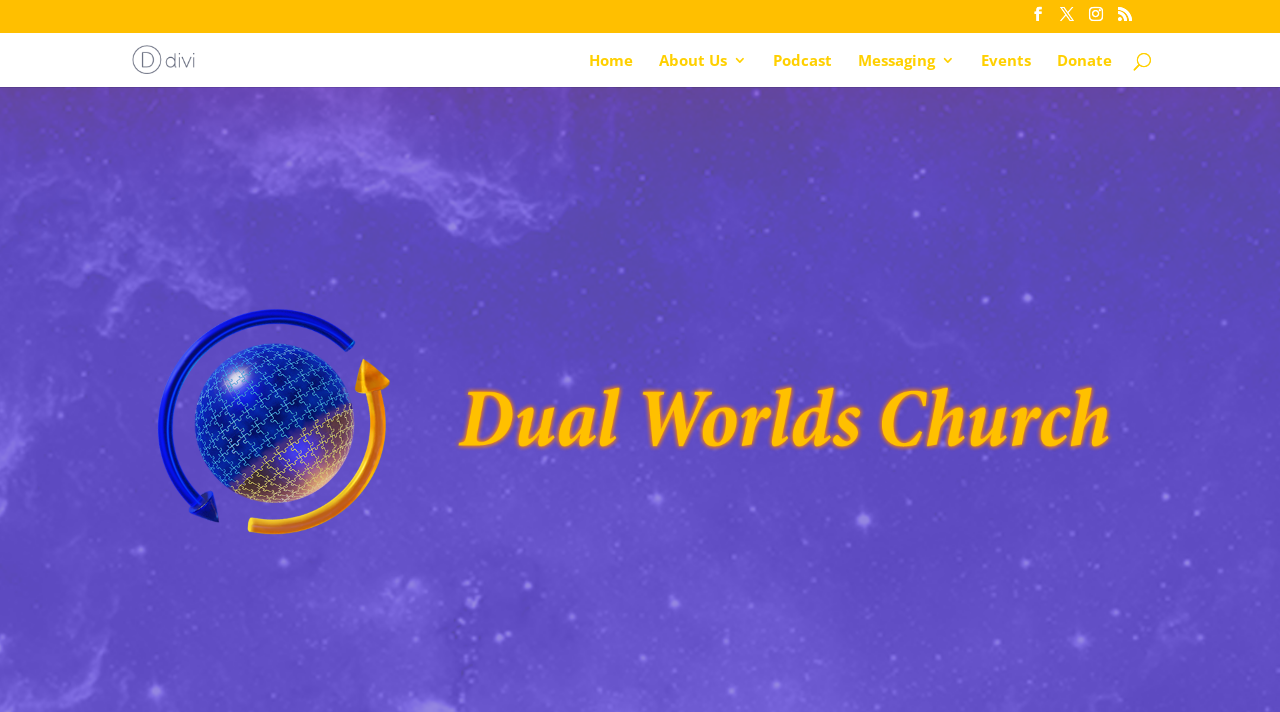Is there a search function?
Identify the answer in the screenshot and reply with a single word or phrase.

Yes